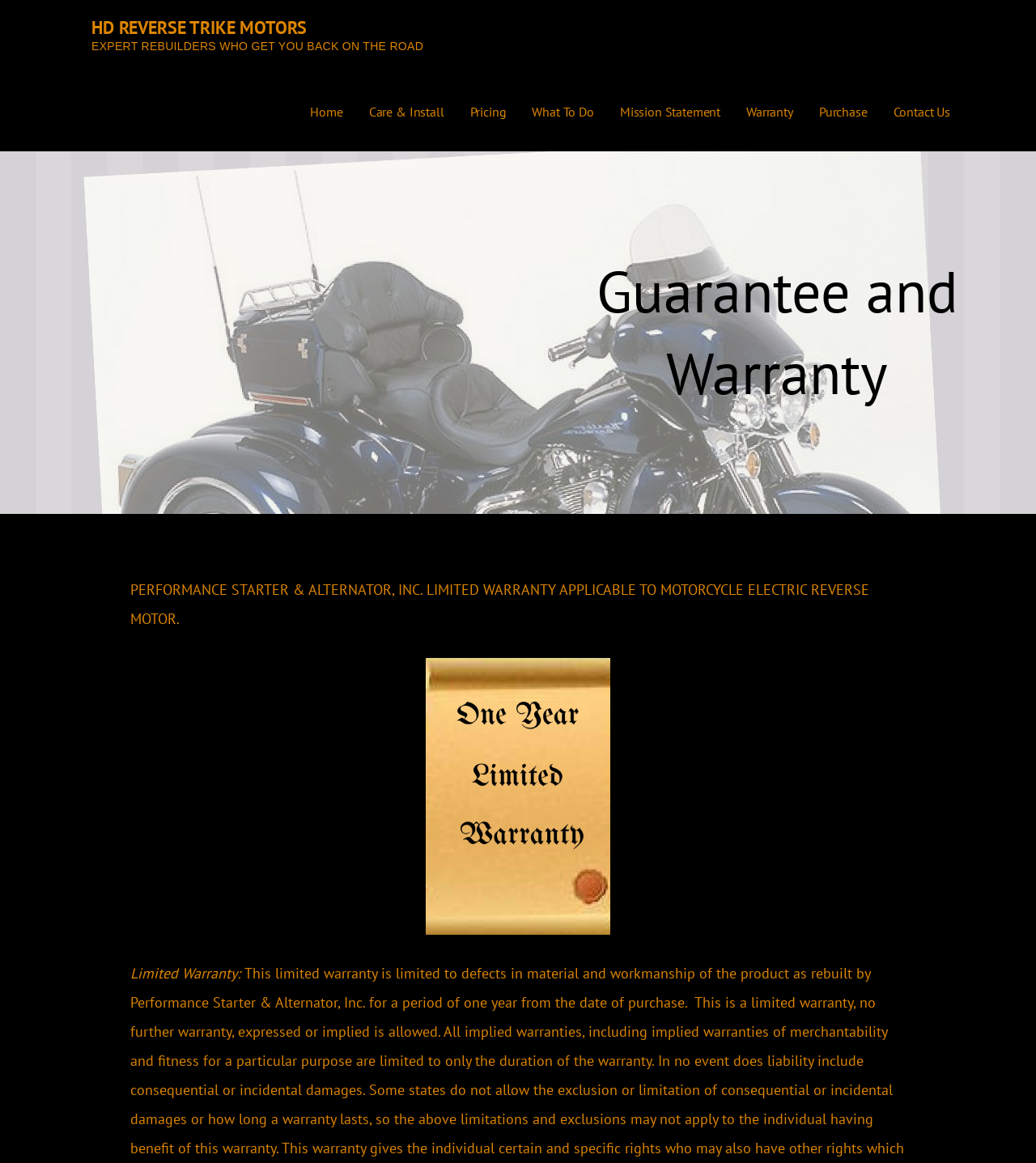Identify the bounding box coordinates for the UI element described as: "Care & Install".

[0.344, 0.064, 0.441, 0.13]